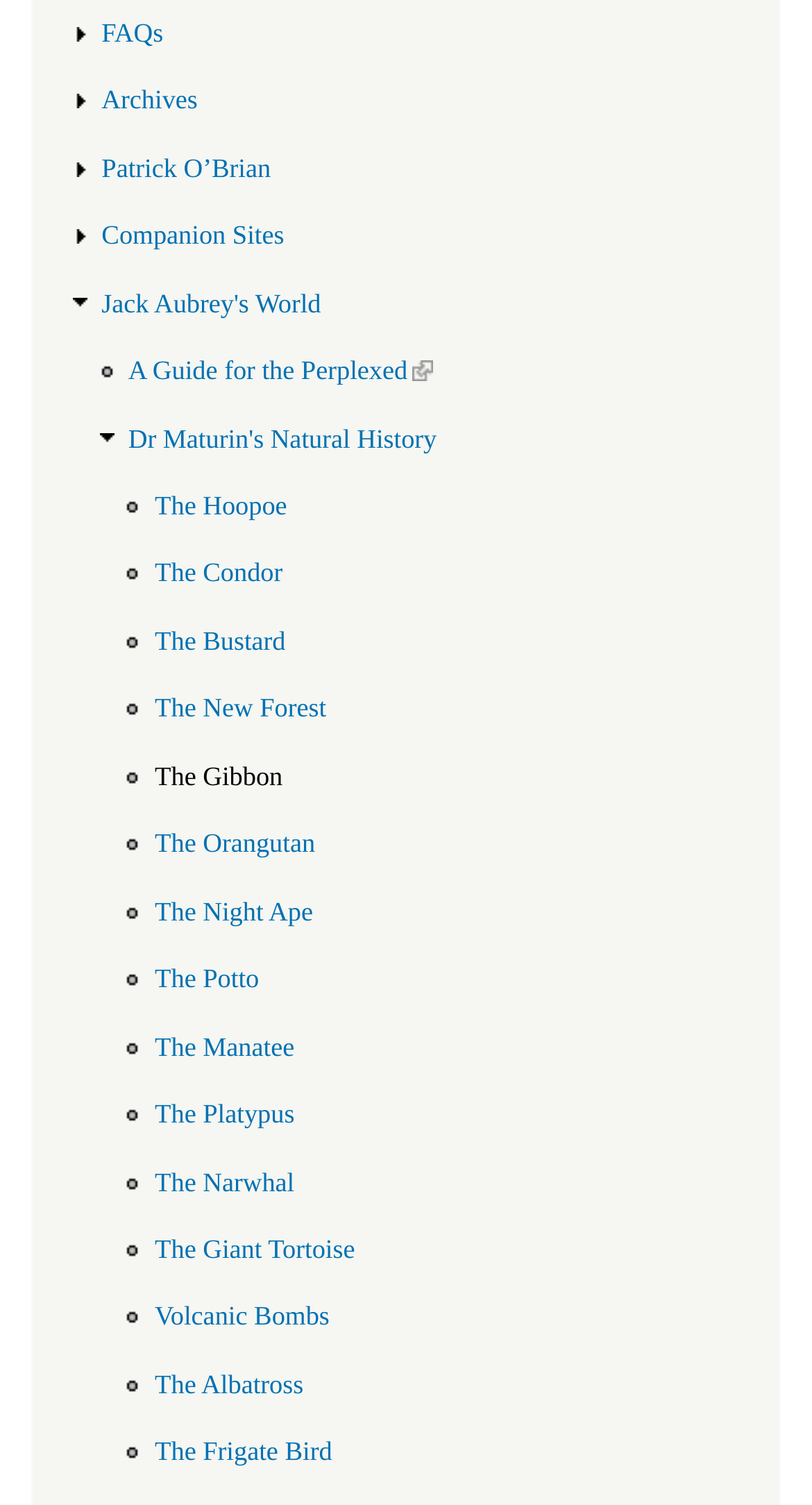Determine the bounding box coordinates of the region I should click to achieve the following instruction: "Read the 'General Recommendations'". Ensure the bounding box coordinates are four float numbers between 0 and 1, i.e., [left, top, right, bottom].

None